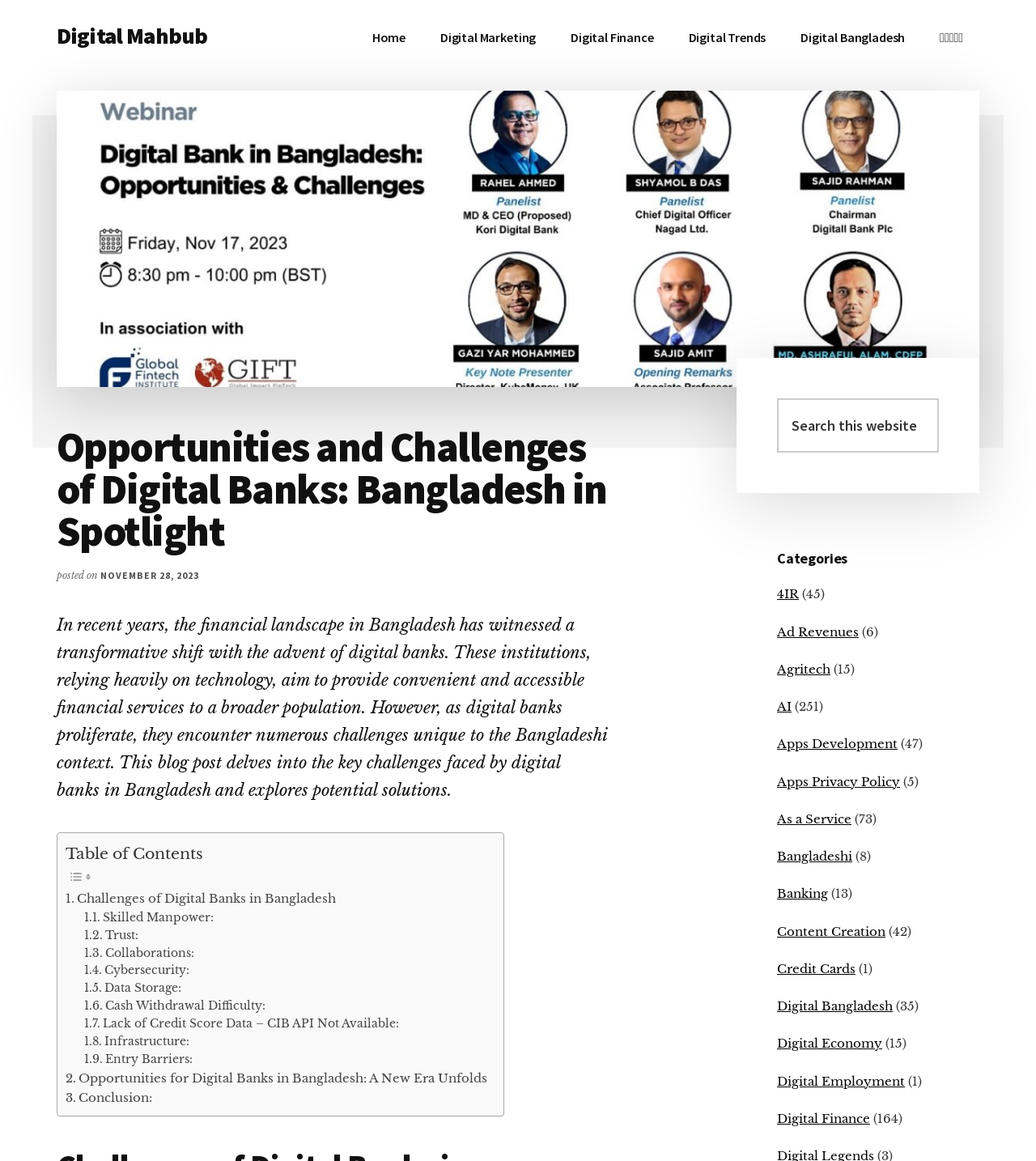Examine the image carefully and respond to the question with a detailed answer: 
What is the title of the blog post?

I found the title of the blog post by looking at the heading element with the text 'Opportunities and Challenges of Digital Banks: Bangladesh in Spotlight' which is located at the top of the webpage.